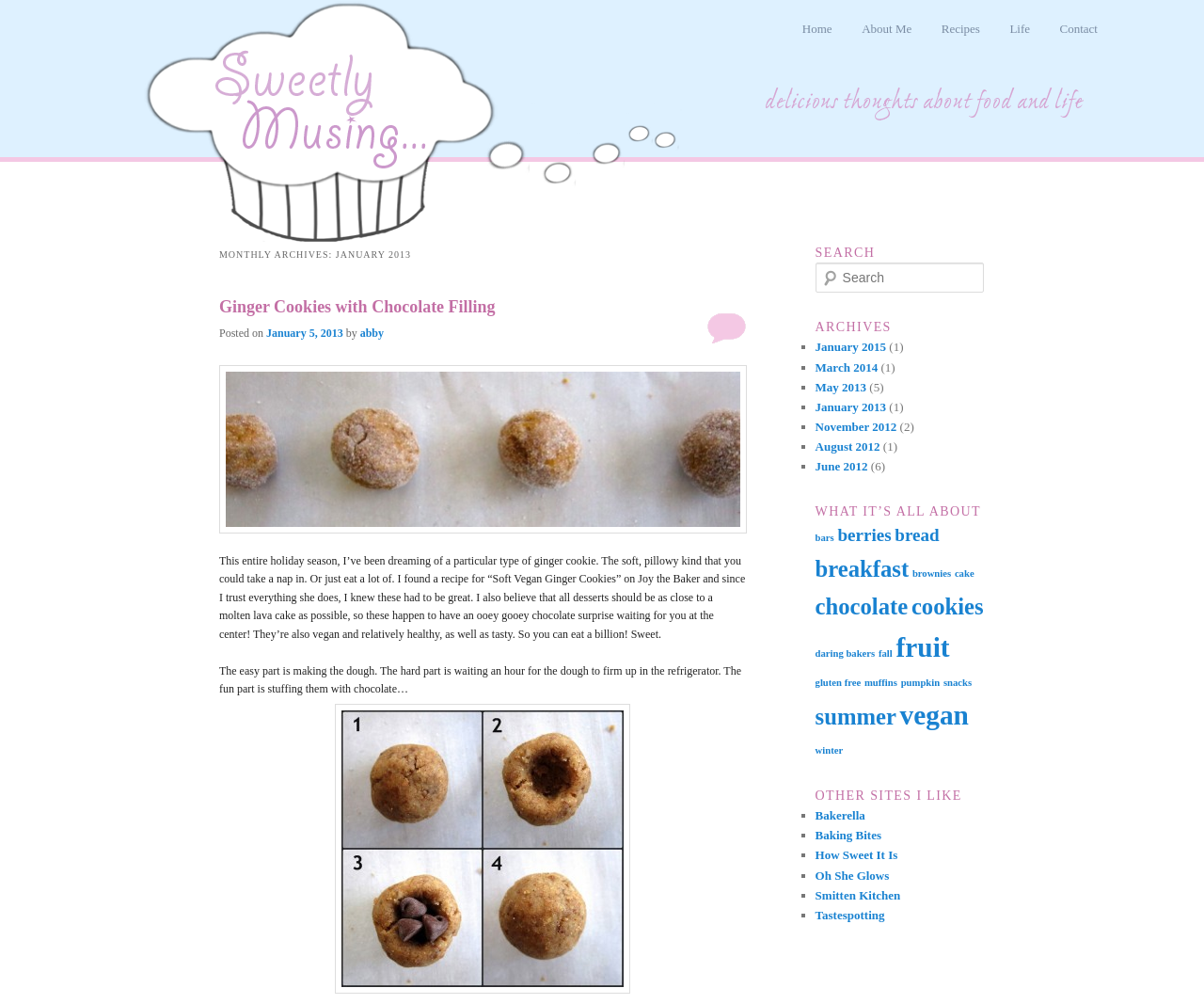What type of content is primarily featured on this blog?
Based on the image, please offer an in-depth response to the question.

The blog's subtitle 'Delicious Thoughts About Food and Life' suggests that the primary content of the blog is related to food and life. This is further supported by the presence of recipe-related links and headings on the page.